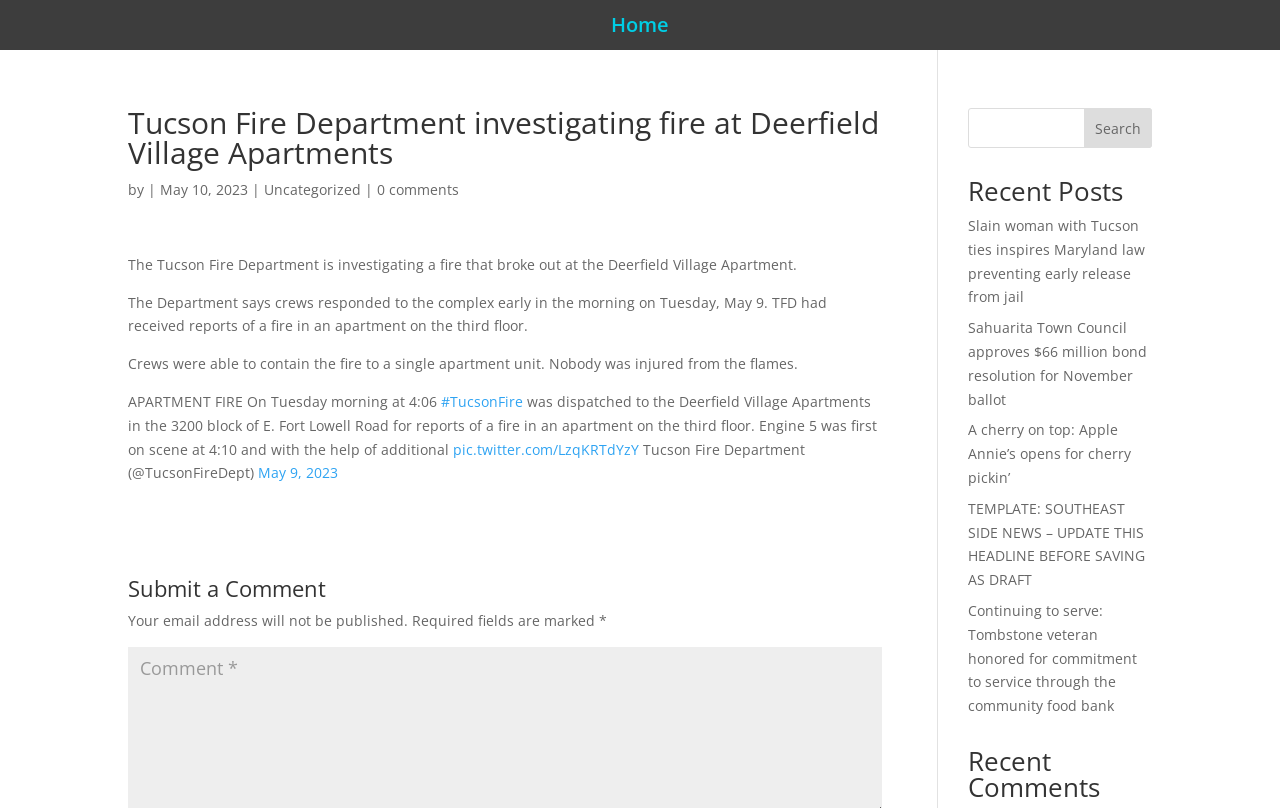Present a detailed account of what is displayed on the webpage.

The webpage appears to be a news article page, with a focus on a specific news story about a fire at Deerfield Village Apartments in Tucson, Arizona. 

At the top of the page, there is a heading with the title of the news story, accompanied by the date "May 10, 2023" and a category label "Uncategorized". Below this, there is a brief summary of the news story, which describes the fire and the response of the Tucson Fire Department.

The main content of the page is divided into several paragraphs, which provide more details about the fire, including the time it was reported, the response of the fire department, and the outcome of the incident. There are also links to related topics, such as the Tucson Fire Department's Twitter account.

On the right side of the page, there is a search bar with a "Search" button, allowing users to search for specific topics or keywords. Below this, there is a section titled "Recent Posts", which lists several other news articles, including stories about a woman with Tucson ties who inspired a Maryland law, a bond resolution approved by the Sahuarita Town Council, and a cherry-picking event at Apple Annie's.

At the bottom of the page, there is a section for submitting comments, with fields for users to enter their name, email address, and comment. There is also a note indicating that email addresses will not be published, and that required fields are marked with an asterisk.